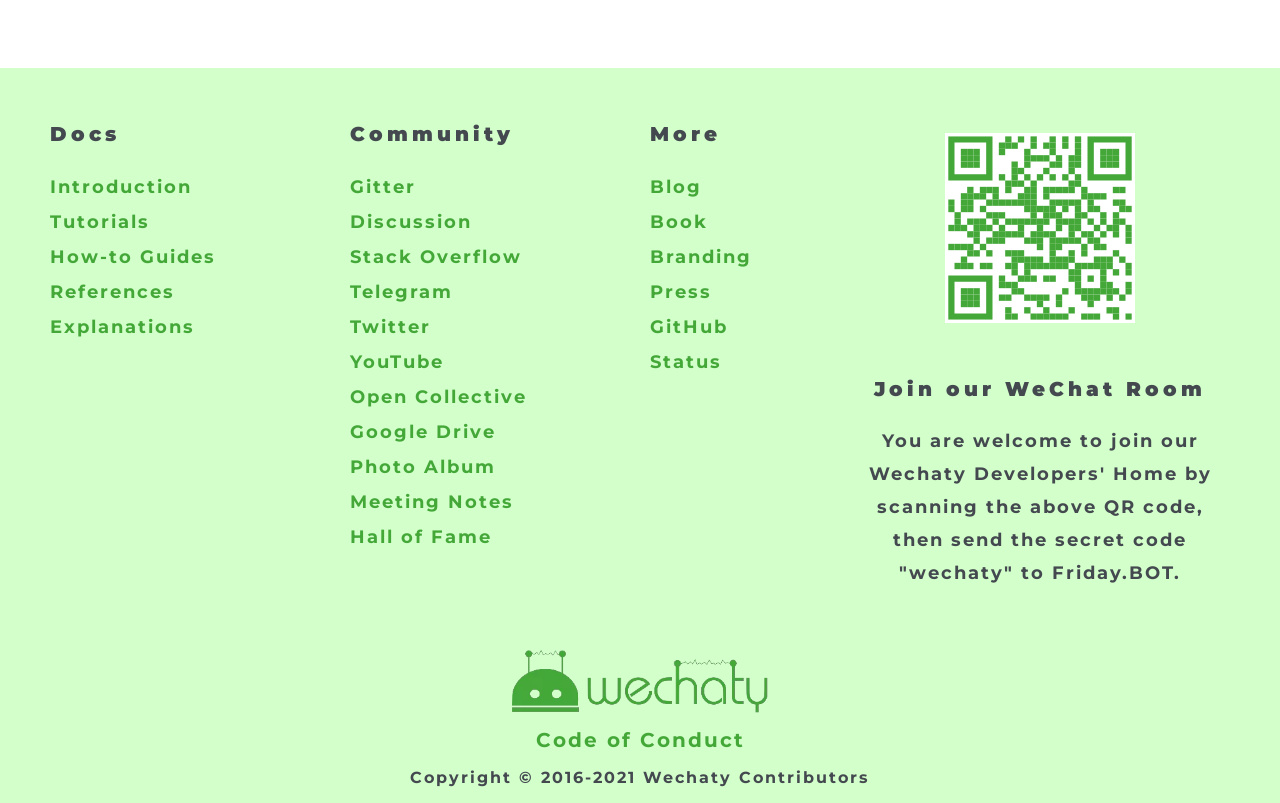Respond to the question below with a concise word or phrase:
What is the first link under 'Docs'?

Introduction